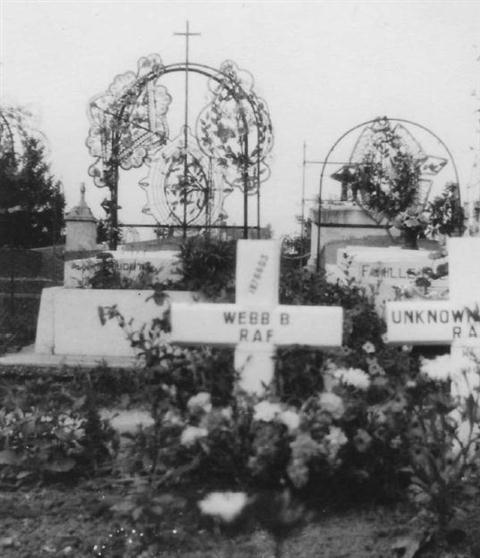What is the purpose of the graves in the image?
Provide an in-depth answer to the question, covering all aspects.

The graves in the image, including the prominent one marked 'WEBB B RAF', serve as a tribute to the soldiers who served in the Royal Air Force (RAF) and lost their lives in service. The image captures a moment of remembrance and honors their memory.